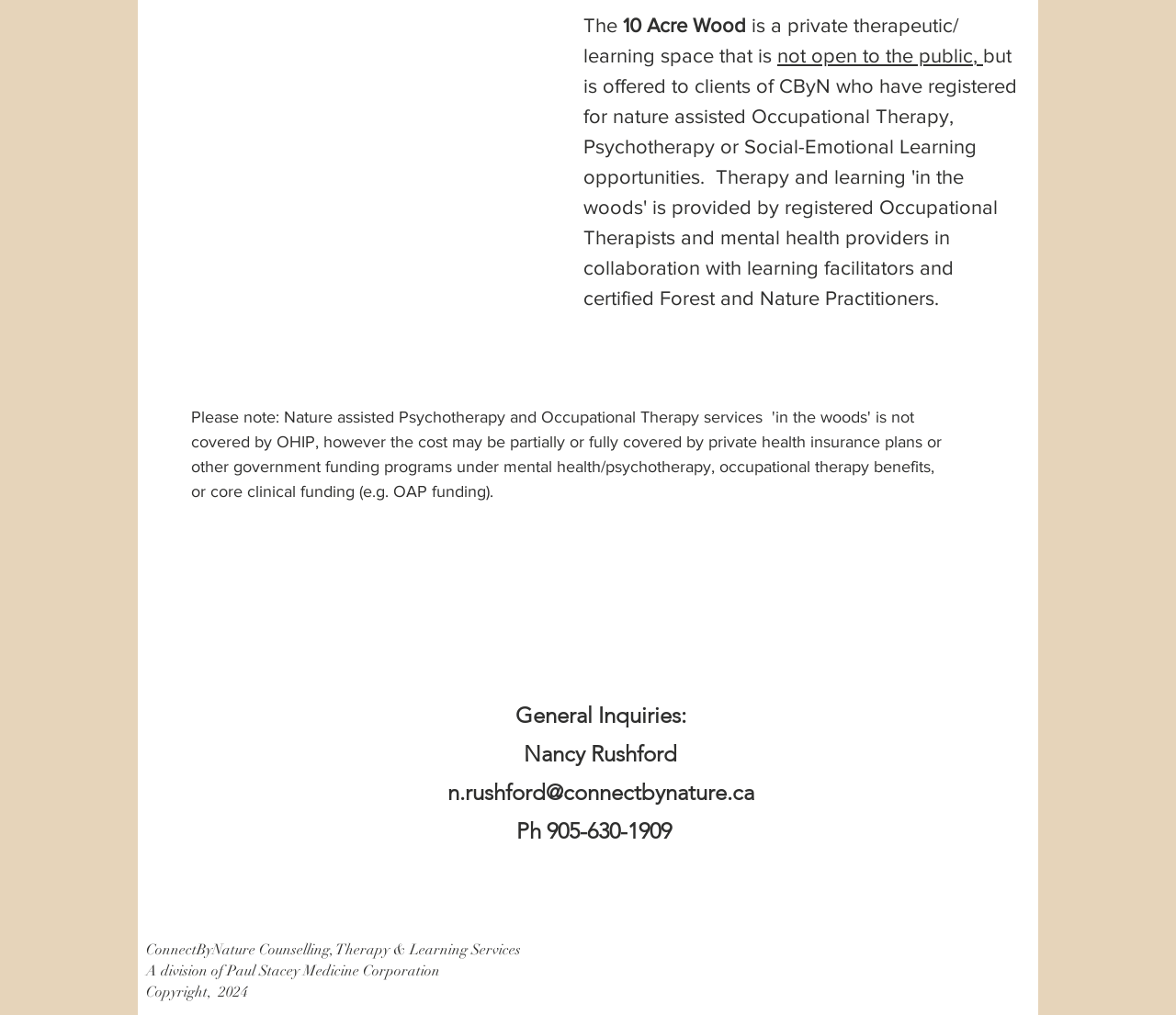Who can access The 10 Acre Wood?
Give a detailed explanation using the information visible in the image.

According to the heading element with text 'The 10 Acre Wood is a private therapeutic/ learning space that is not open to the public, but is offered to clients of CByN...', only clients of CByN can access The 10 Acre Wood.